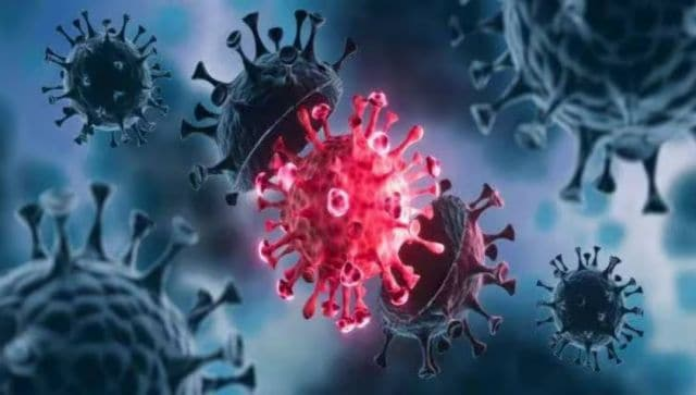What is the significance of the highlighted pathogen?
Ensure your answer is thorough and detailed.

The caption explains that the central virus particle stands out against a backdrop of other viral forms, emphasizing its significance. This implies that the highlighted pathogen is important or noteworthy compared to other viral forms.